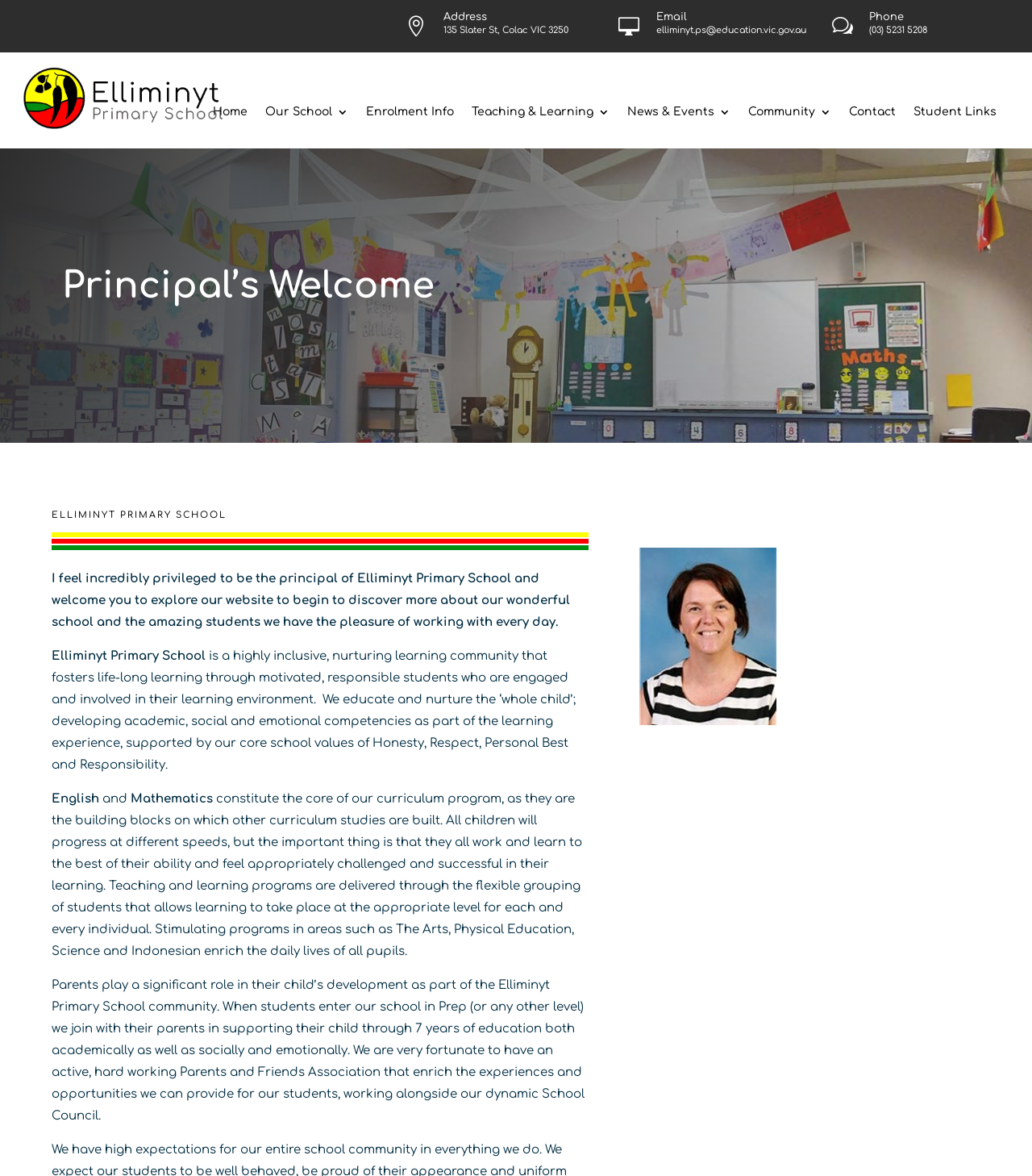What is the phone number of Elliminyt Primary School?
Answer the question with as much detail as possible.

I found the phone number by looking at the 'Phone' heading and the corresponding static text element, which contains the phone number information.